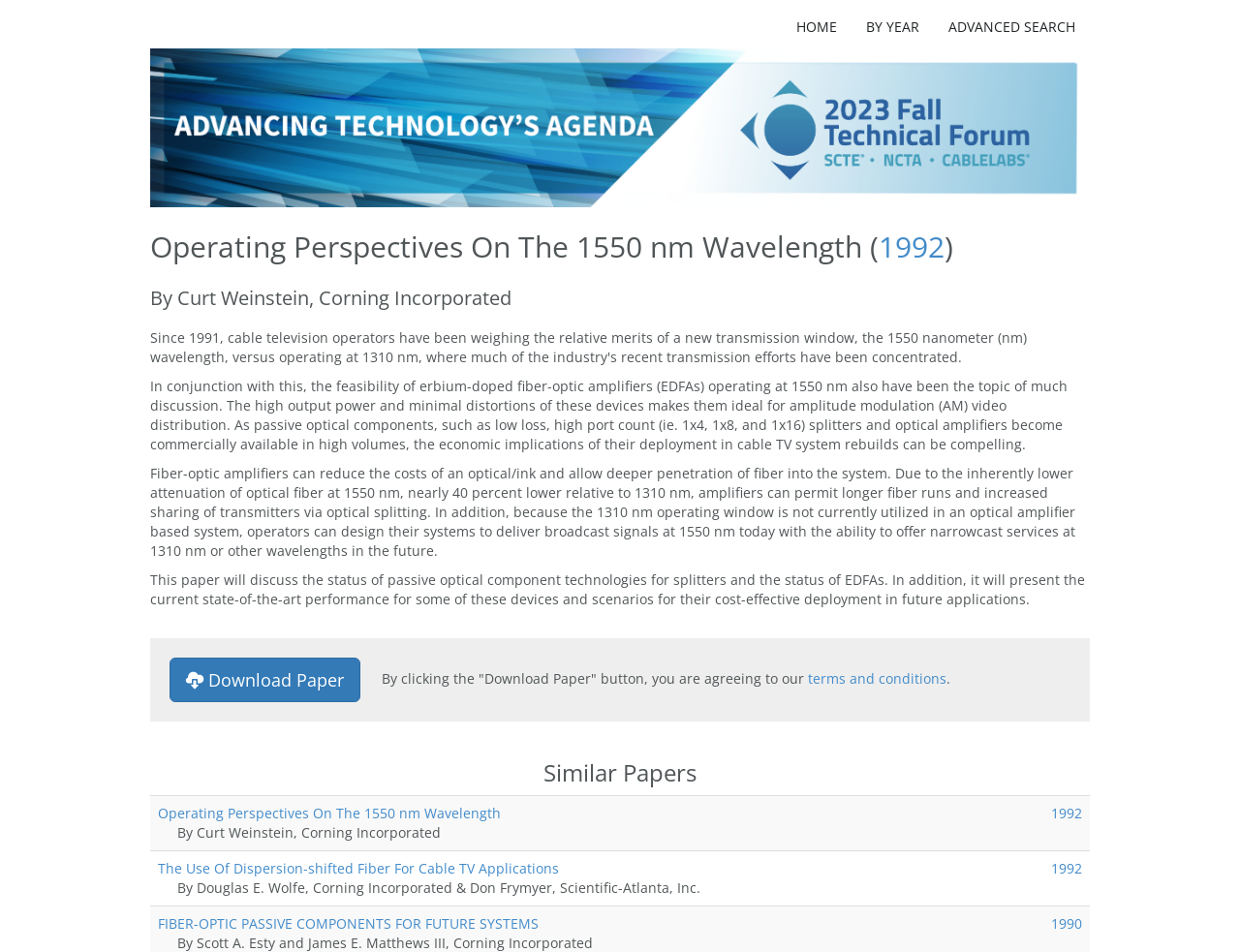Identify the bounding box coordinates of the clickable region to carry out the given instruction: "download paper".

[0.137, 0.69, 0.291, 0.737]